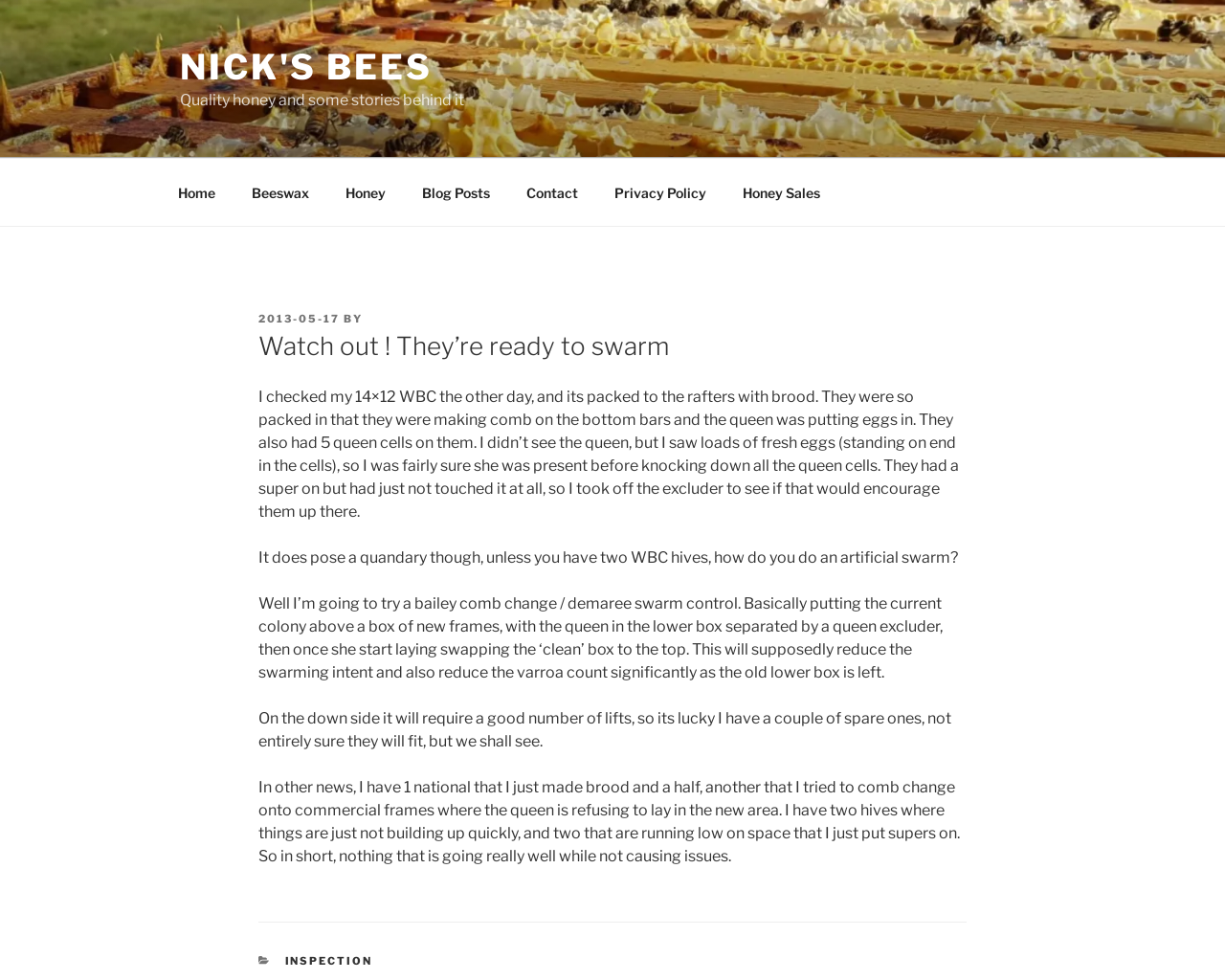What is the date of the blog post?
Give a single word or phrase as your answer by examining the image.

2013-05-17